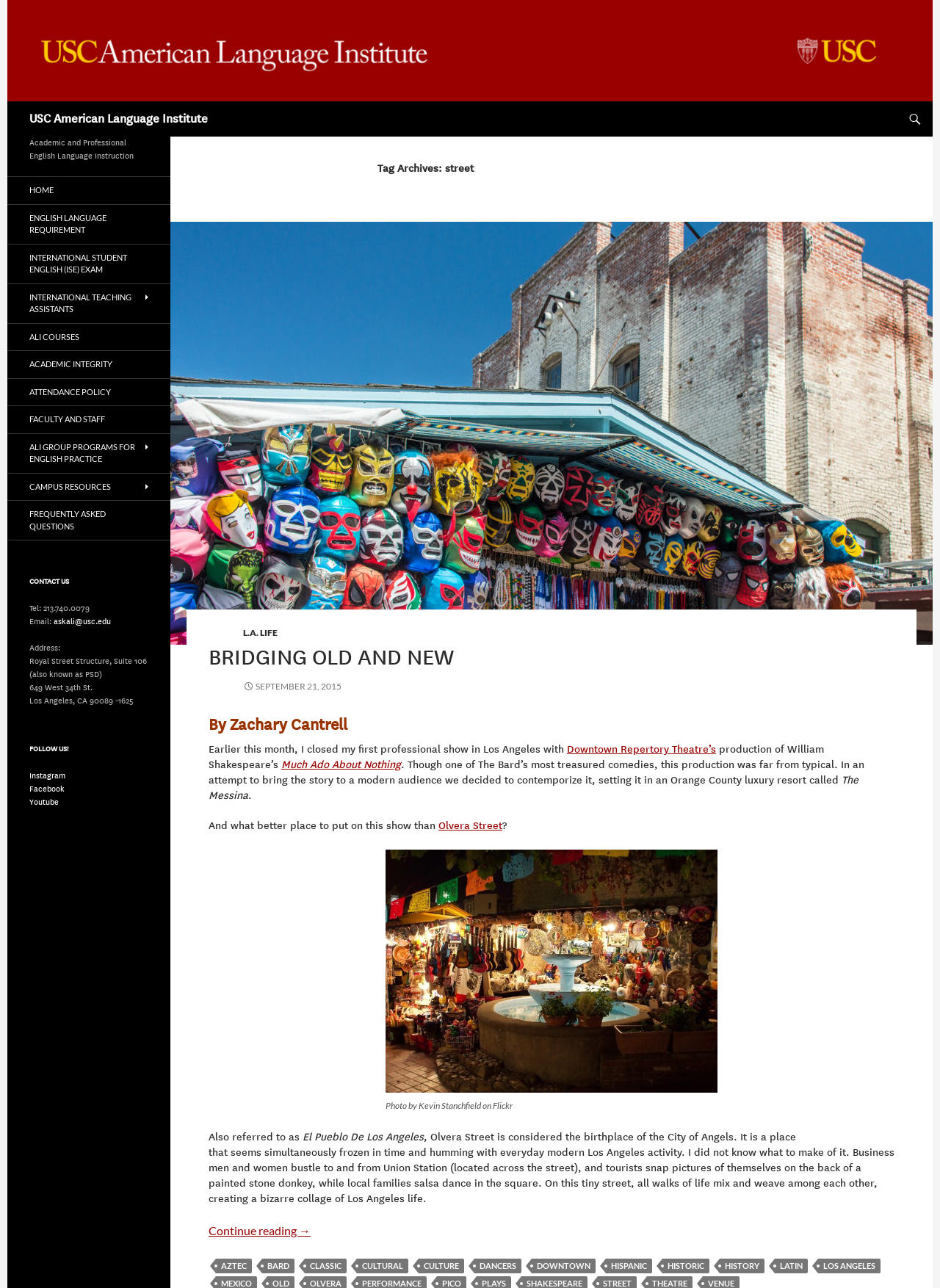Extract the bounding box for the UI element that matches this description: "USC American Language Institute".

[0.031, 0.079, 0.221, 0.106]